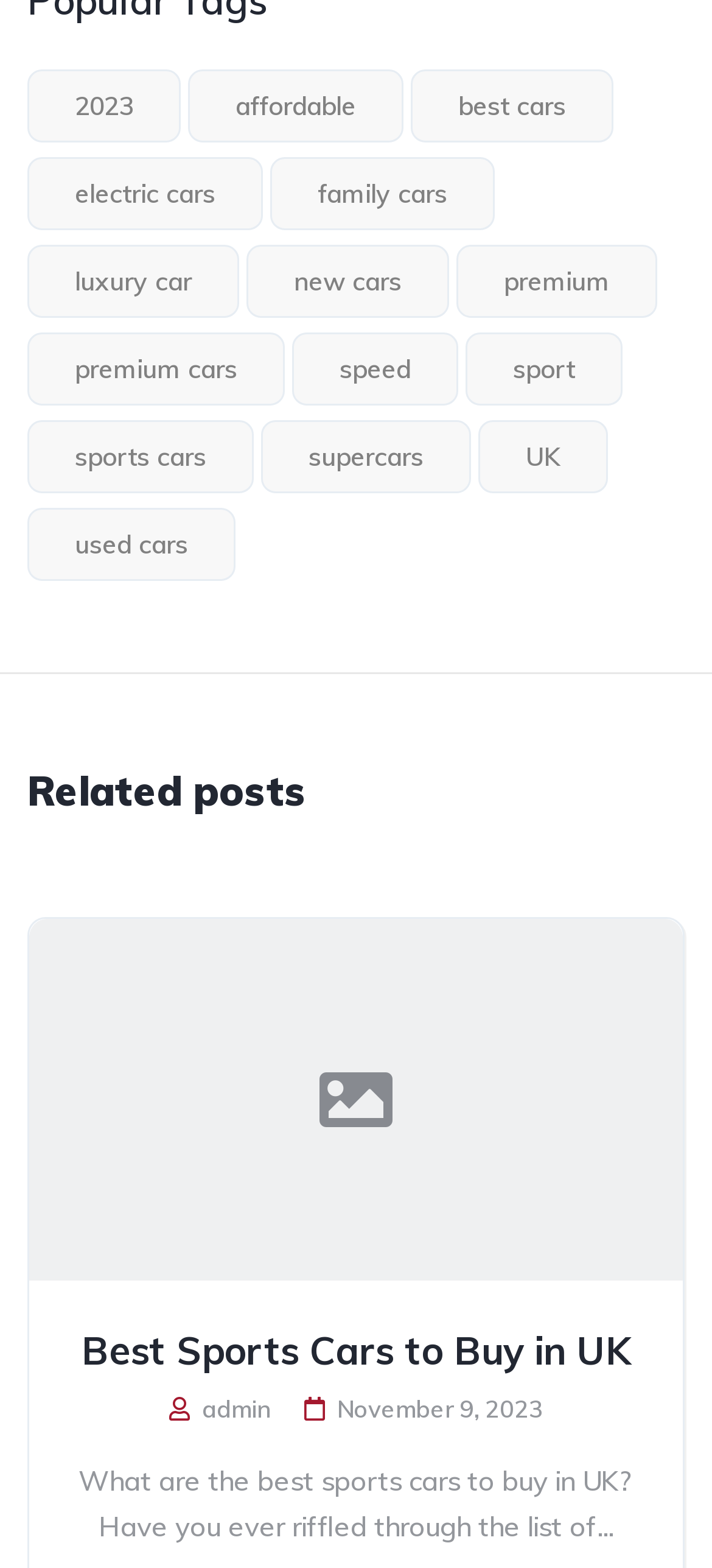Please identify the bounding box coordinates of the area that needs to be clicked to fulfill the following instruction: "Click on 'used cars'."

[0.038, 0.323, 0.331, 0.37]